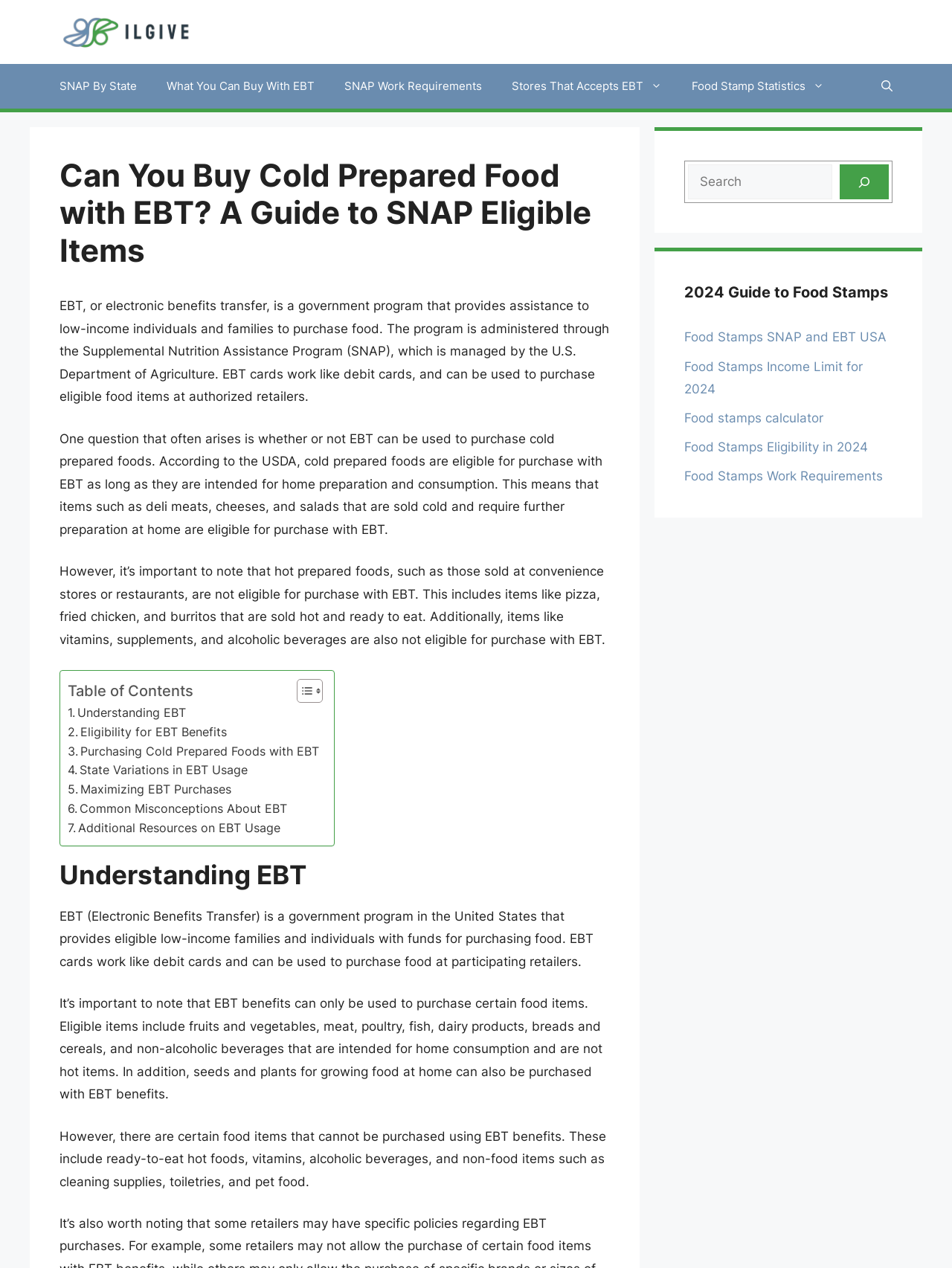Please predict the bounding box coordinates of the element's region where a click is necessary to complete the following instruction: "Search for EBT related information". The coordinates should be represented by four float numbers between 0 and 1, i.e., [left, top, right, bottom].

[0.719, 0.127, 0.938, 0.16]